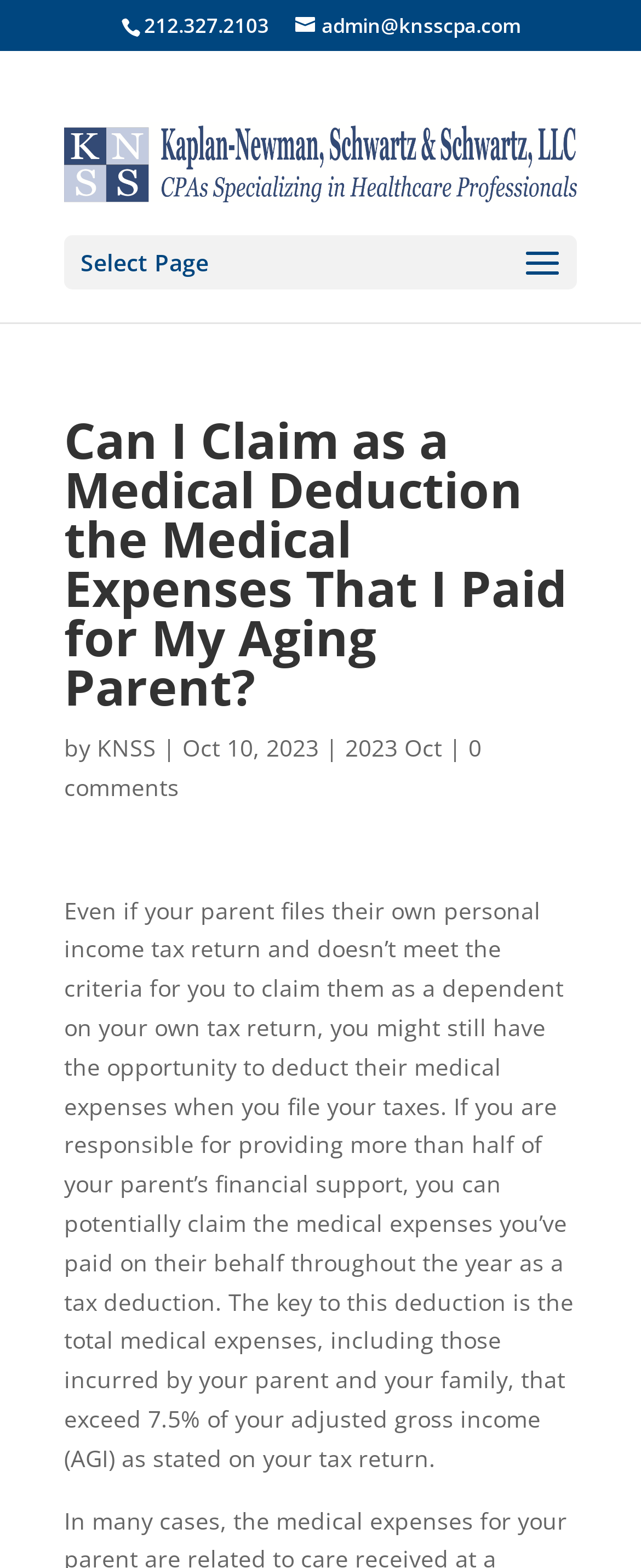Describe all the visual and textual components of the webpage comprehensively.

The webpage appears to be a blog post or article from Kaplan-Newman, Schwartz & Schwartz, LLC, a tax consulting firm. At the top, there is a phone number "212.327.2103" and an email address "admin@knsscpa.com" on the left and right sides, respectively. Below them, the company's name "Kaplan-Newman, Schwartz & Schwartz, LLC" is displayed prominently, accompanied by a logo image.

On the left side, there is a dropdown menu labeled "Select Page". The main content of the webpage is an article titled "Can I Claim as a Medical Deduction the Medical Expenses That I Paid for My Aging Parent?", which spans across the entire width of the page. The article is attributed to "KNSS" and dated "Oct 10, 2023". There is also a link to view comments, which currently shows "0 comments".

The article itself discusses the possibility of claiming medical expenses for an aging parent as a tax deduction, even if the parent files their own tax return and doesn't meet the criteria for being claimed as a dependent. The text explains the conditions for claiming this deduction, including the requirement that the total medical expenses exceed 7.5% of the adjusted gross income (AGI).